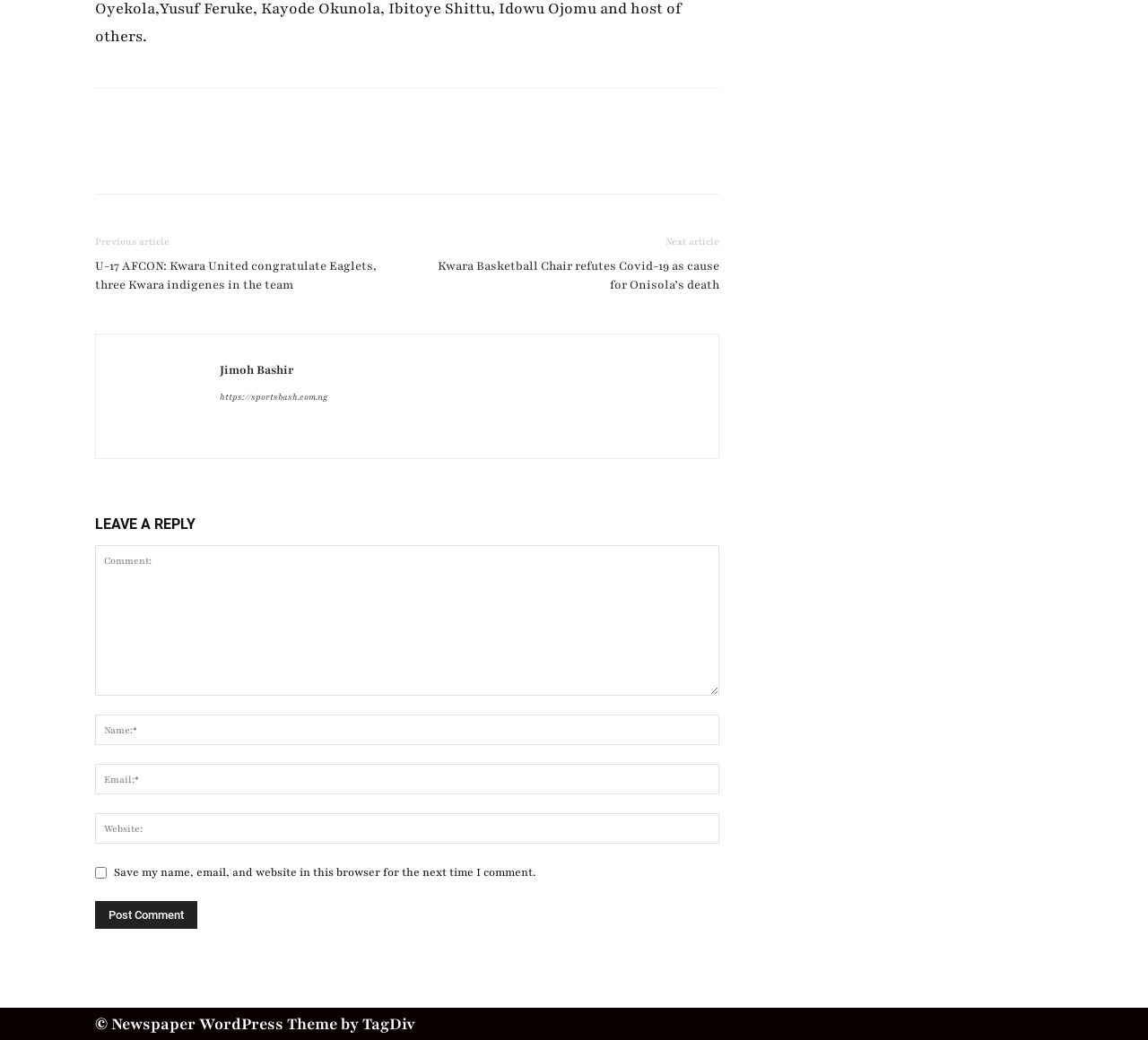What is the function of the checkbox below the 'Email:*' textbox?
Please describe in detail the information shown in the image to answer the question.

The checkbox below the 'Email:*' textbox is used to save the user's name, email, and website in the browser for the next time they comment, making it easier for them to comment in the future.